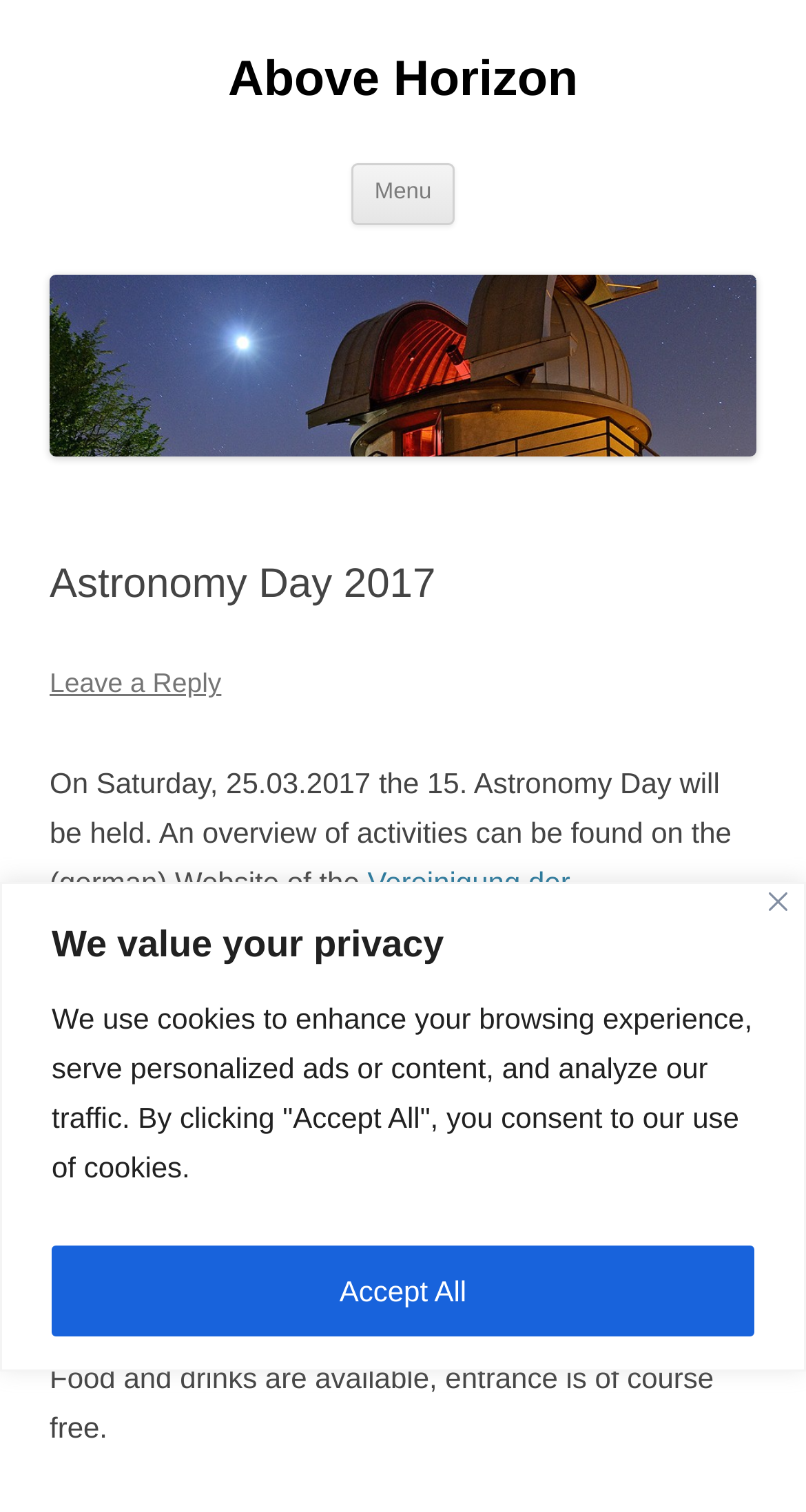Please locate the bounding box coordinates of the element that should be clicked to complete the given instruction: "Open the Menu".

[0.436, 0.108, 0.564, 0.148]